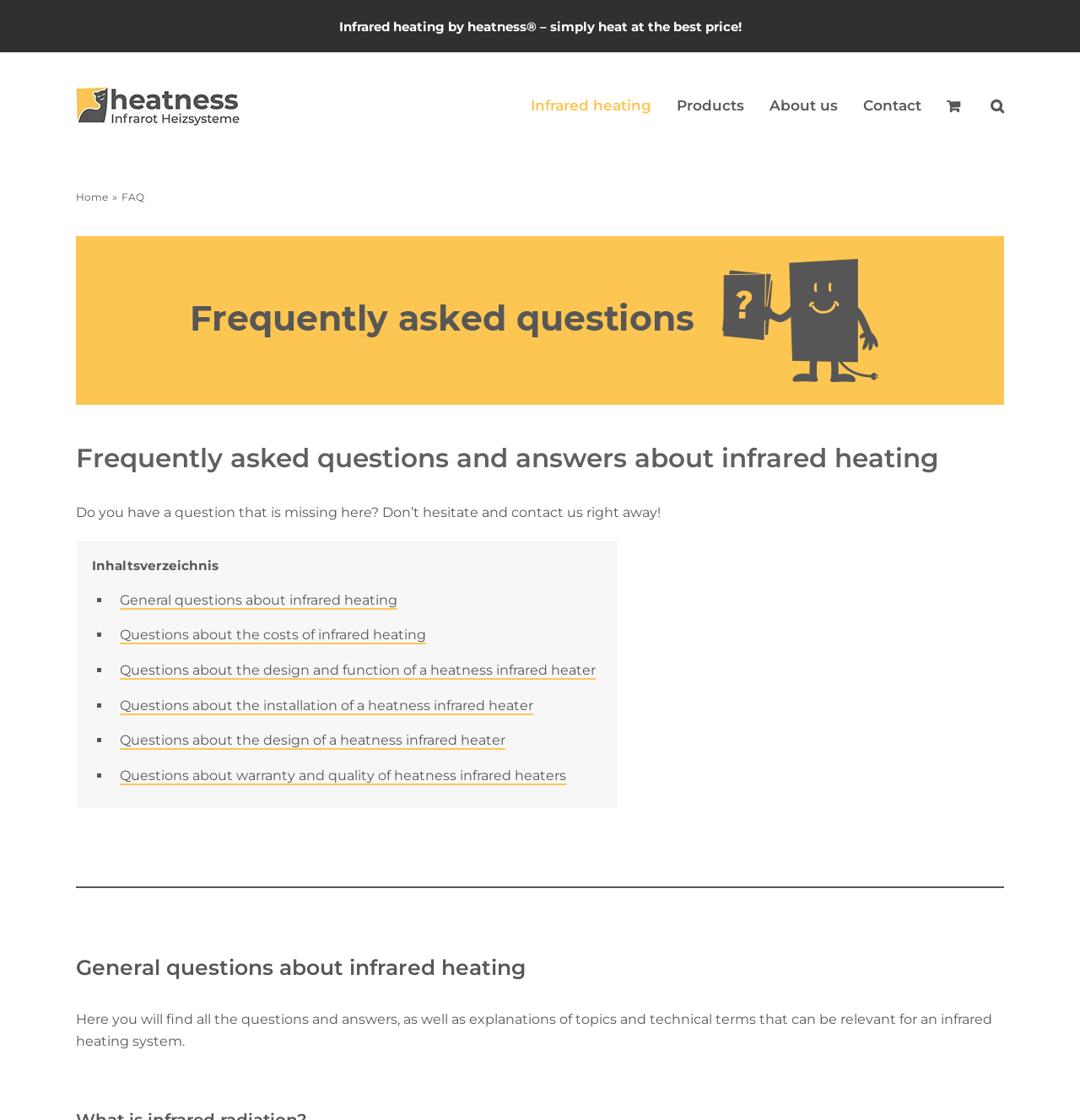Provide a brief response in the form of a single word or phrase:
What is the purpose of the 'Contact us' link?

To contact the company